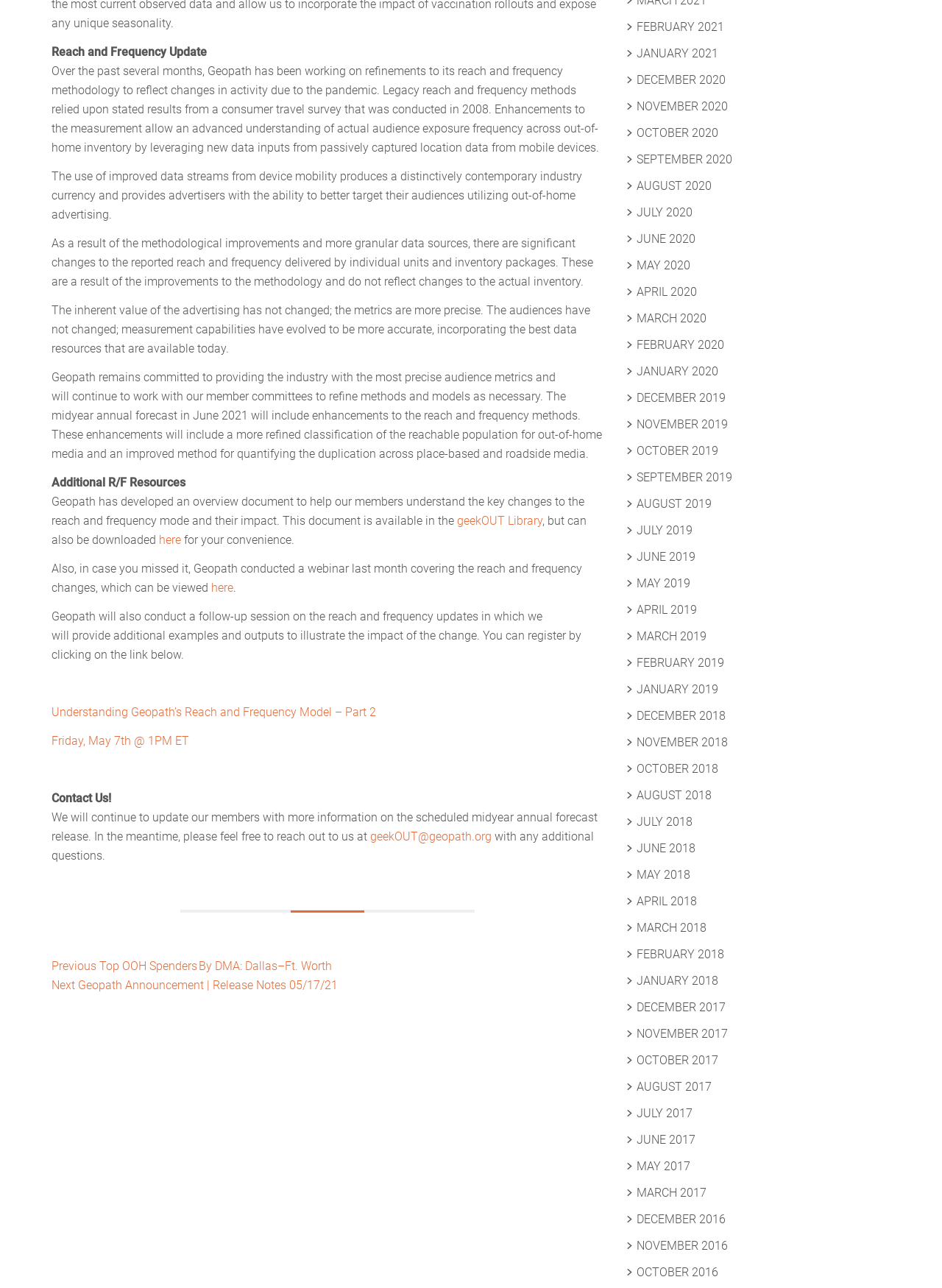Identify the bounding box coordinates of the element to click to follow this instruction: 'Go to the 'Publications' page'. Ensure the coordinates are four float values between 0 and 1, provided as [left, top, right, bottom].

None